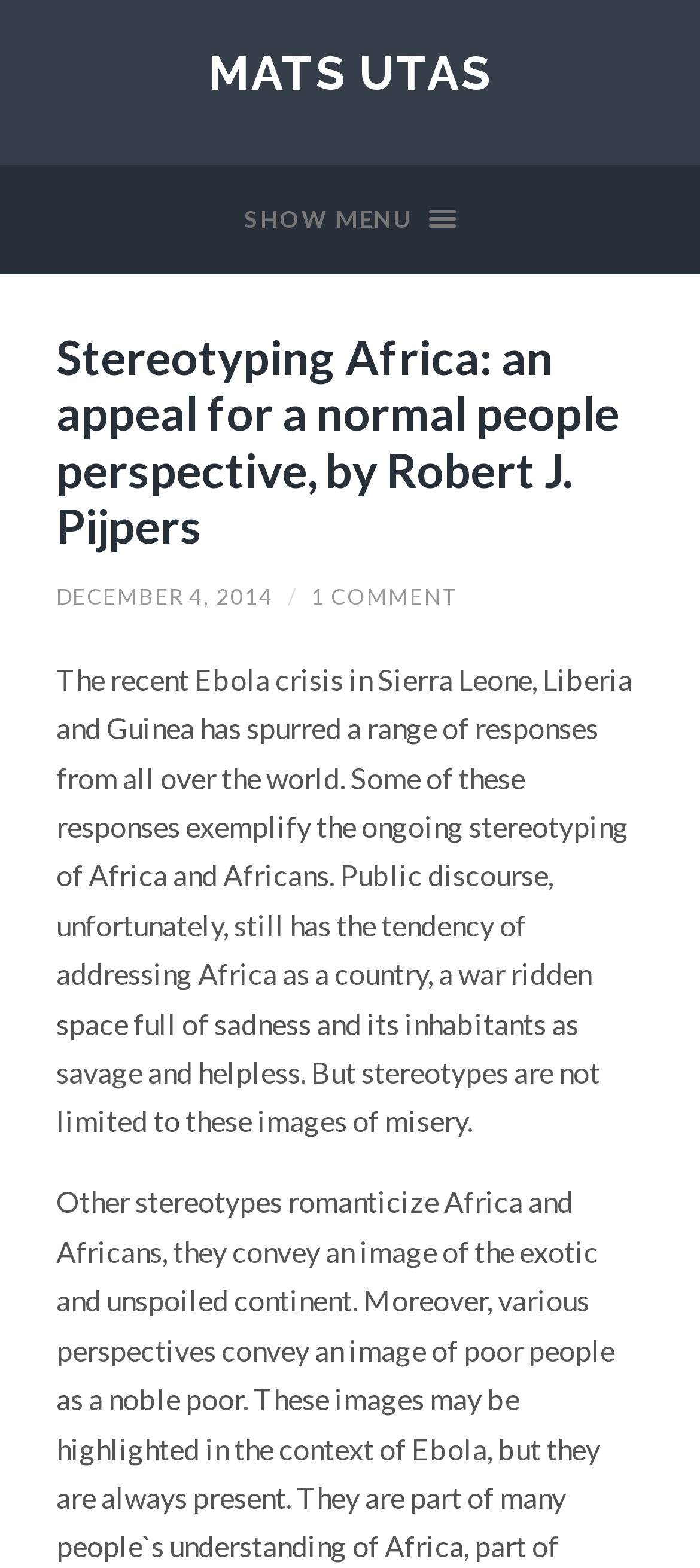What is the author's name?
Please answer the question with as much detail as possible using the screenshot.

The author's name can be found in the heading element 'Stereotyping Africa: an appeal for a normal people perspective, by Robert J. Pijpers' which is located at [0.08, 0.21, 0.92, 0.354].